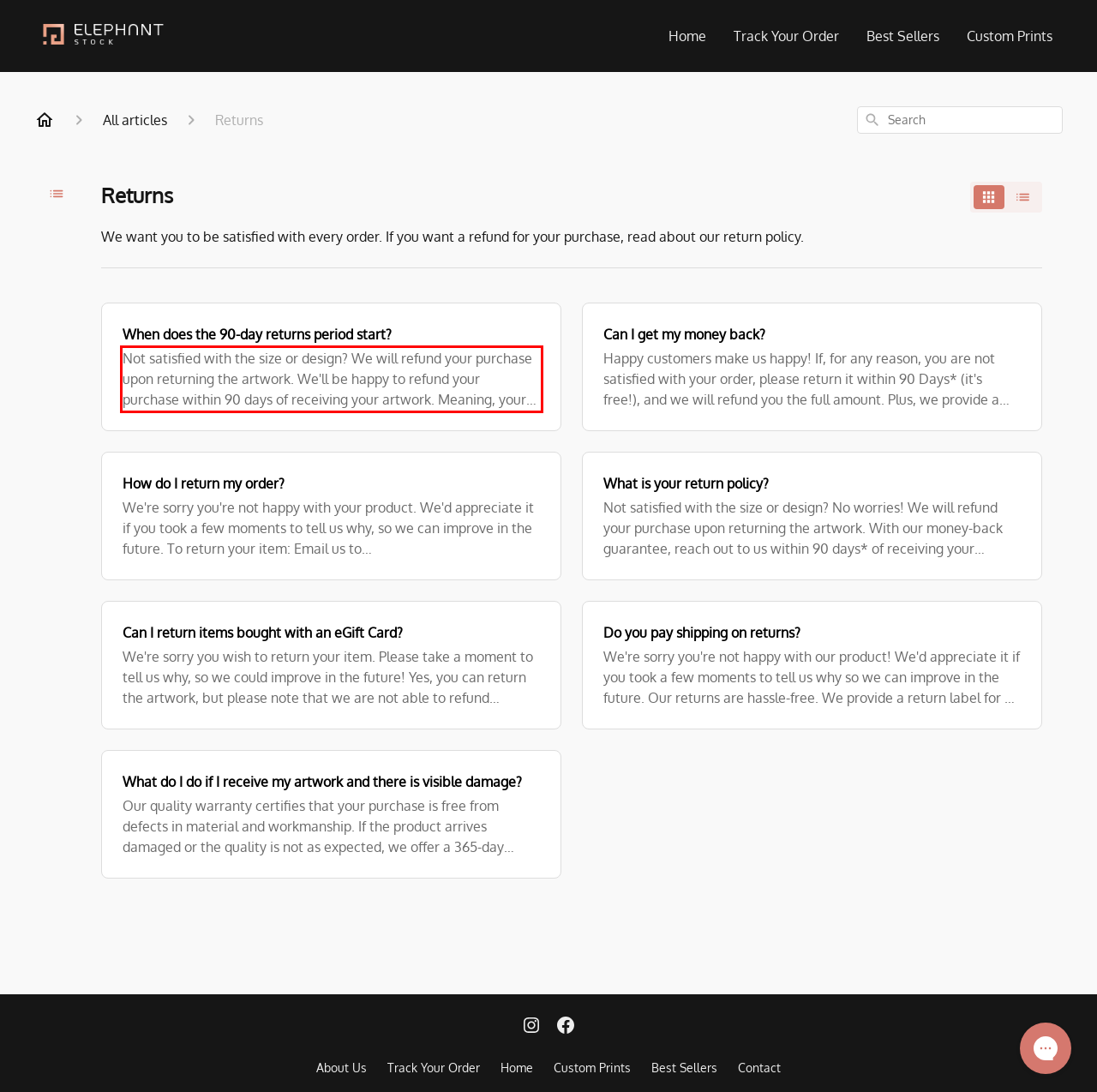Extract and provide the text found inside the red rectangle in the screenshot of the webpage.

Not satisfied with the size or design? We will refund your purchase upon returning the artwork. We'll be happy to refund your purchase within 90 days of receiving your artwork. Meaning, your 90-day returns period starts from the day your order had ar